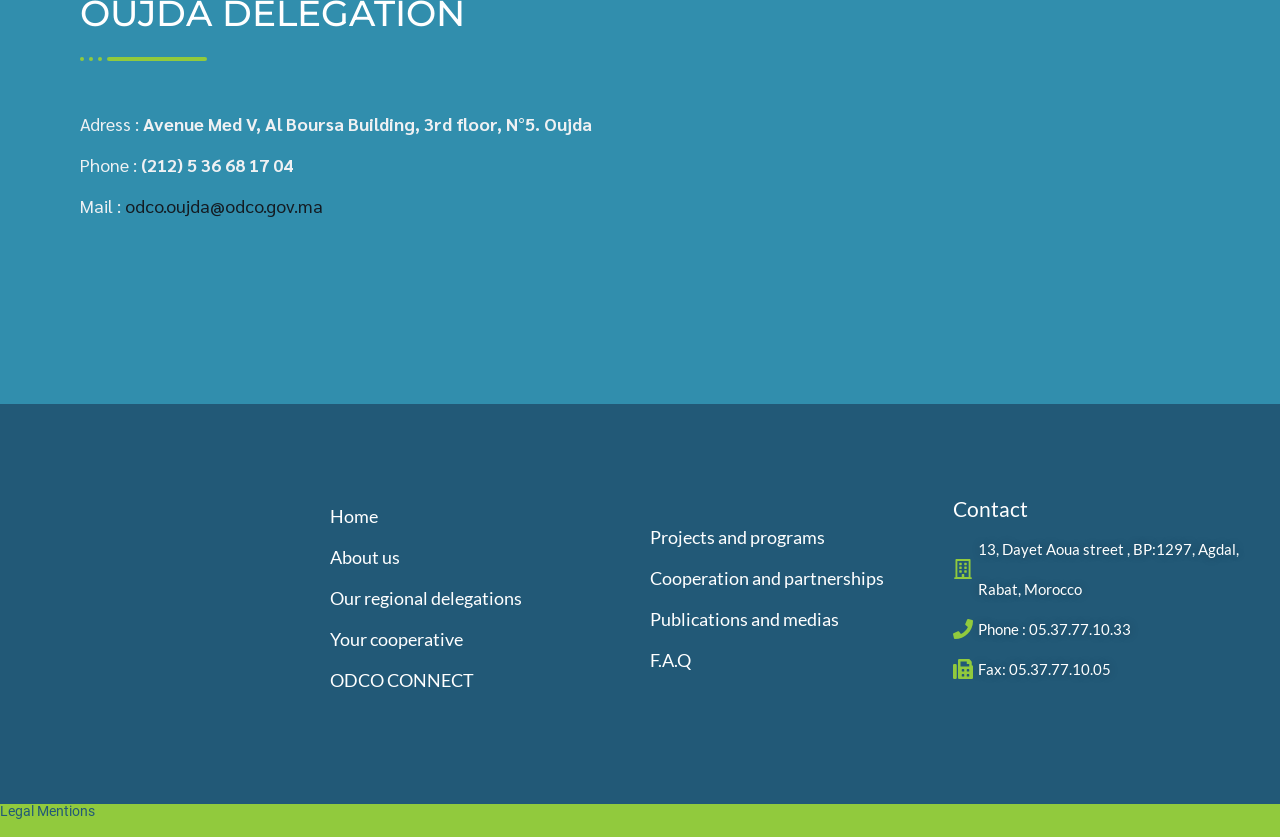Please specify the bounding box coordinates of the clickable section necessary to execute the following command: "Click on Home".

[0.258, 0.593, 0.295, 0.641]